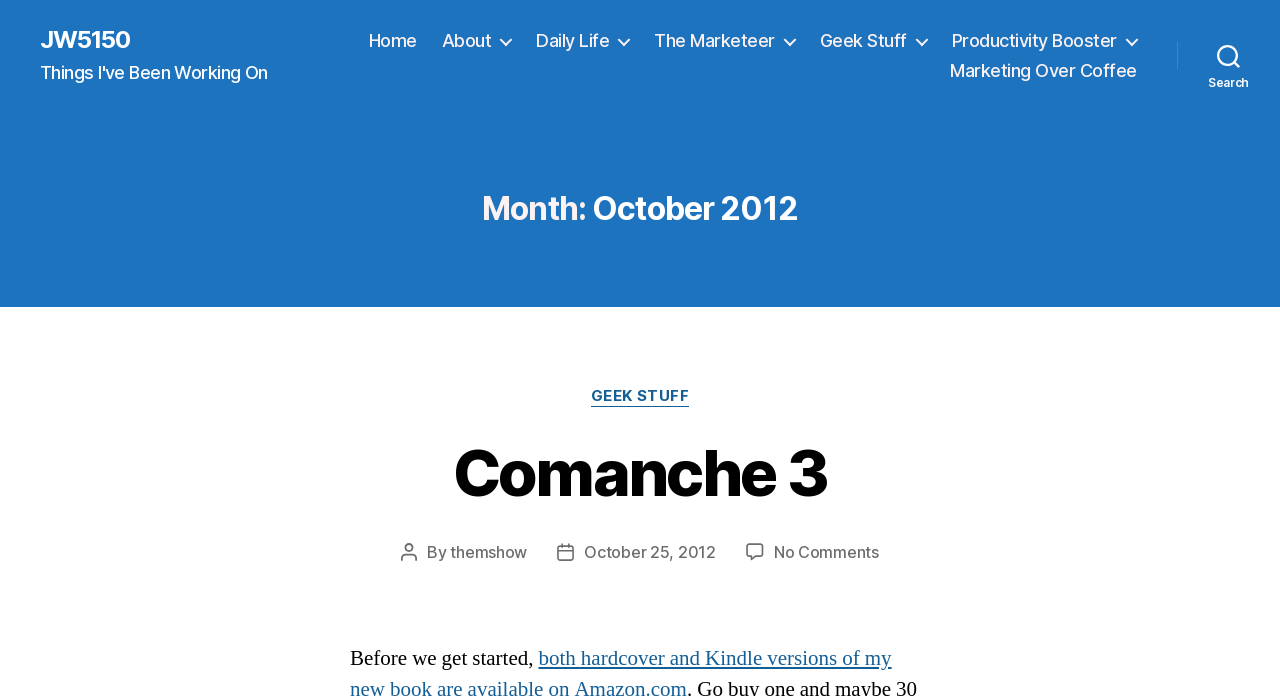Kindly determine the bounding box coordinates of the area that needs to be clicked to fulfill this instruction: "Read the quote by Systems Thinking, Systems Practice".

None